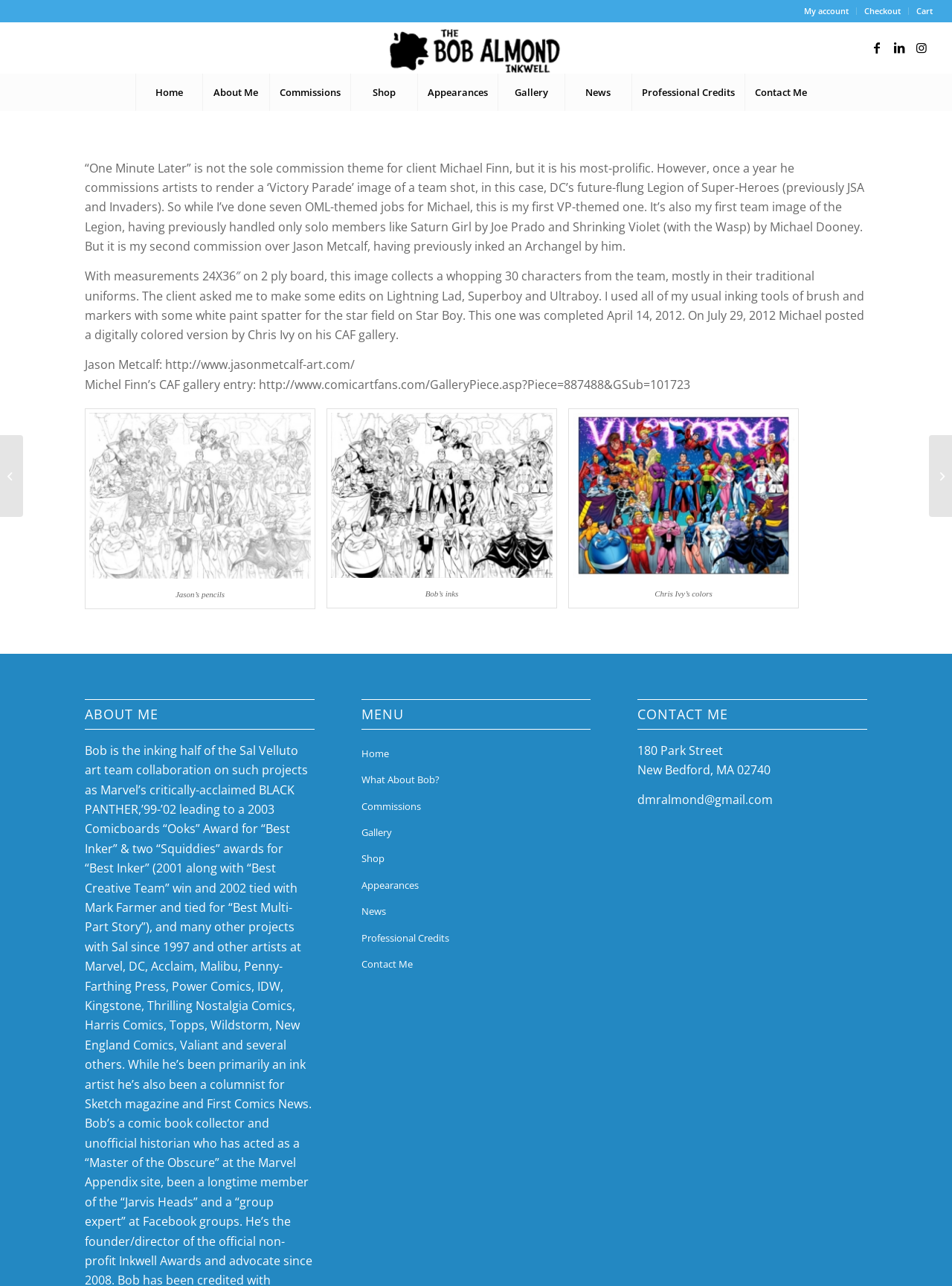Please find the bounding box coordinates of the element's region to be clicked to carry out this instruction: "Go to Home".

[0.142, 0.057, 0.212, 0.086]